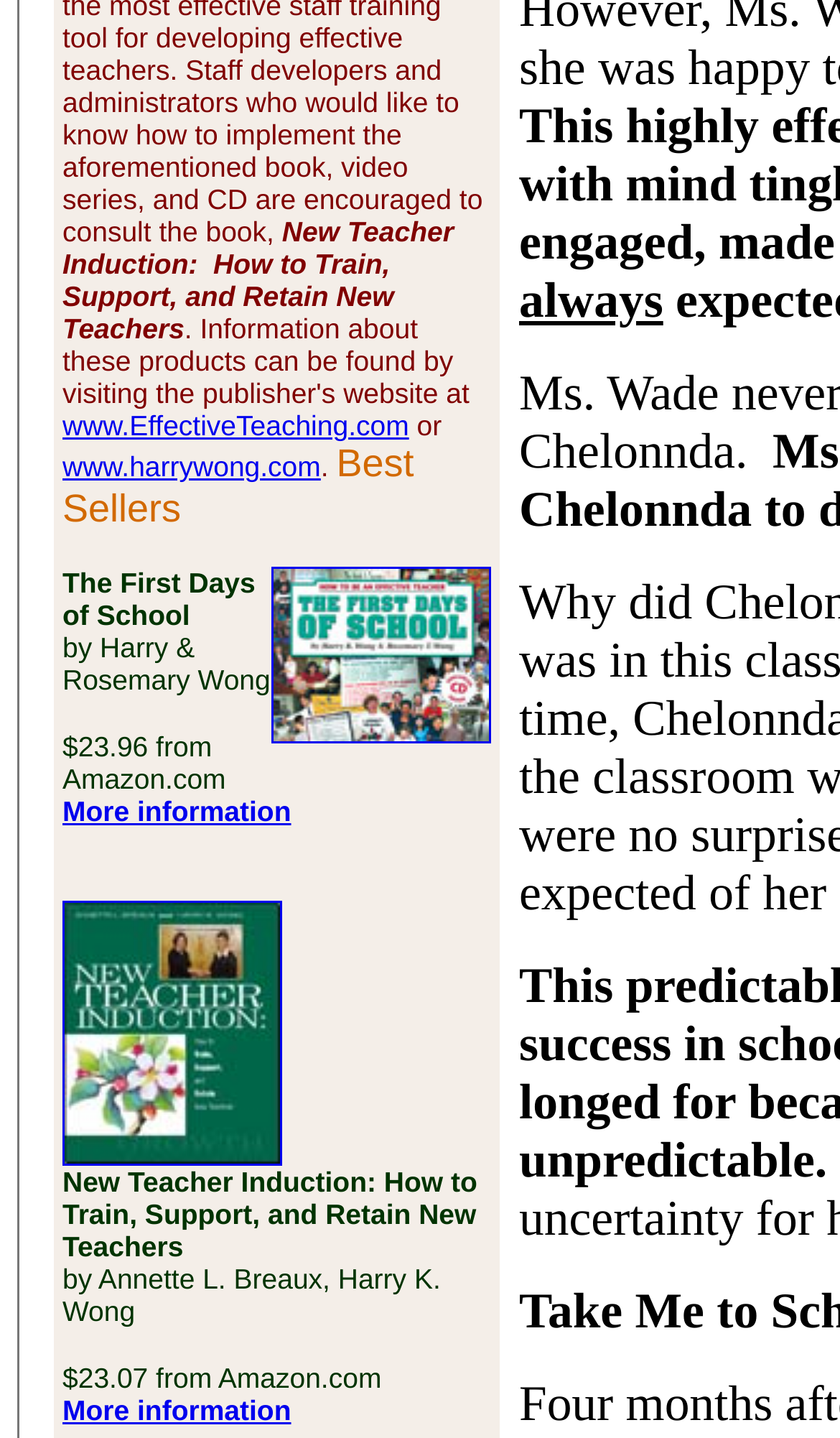Use a single word or phrase to answer the question: 
Who are the authors of the second book?

Annette L. Breaux, Harry K. Wong